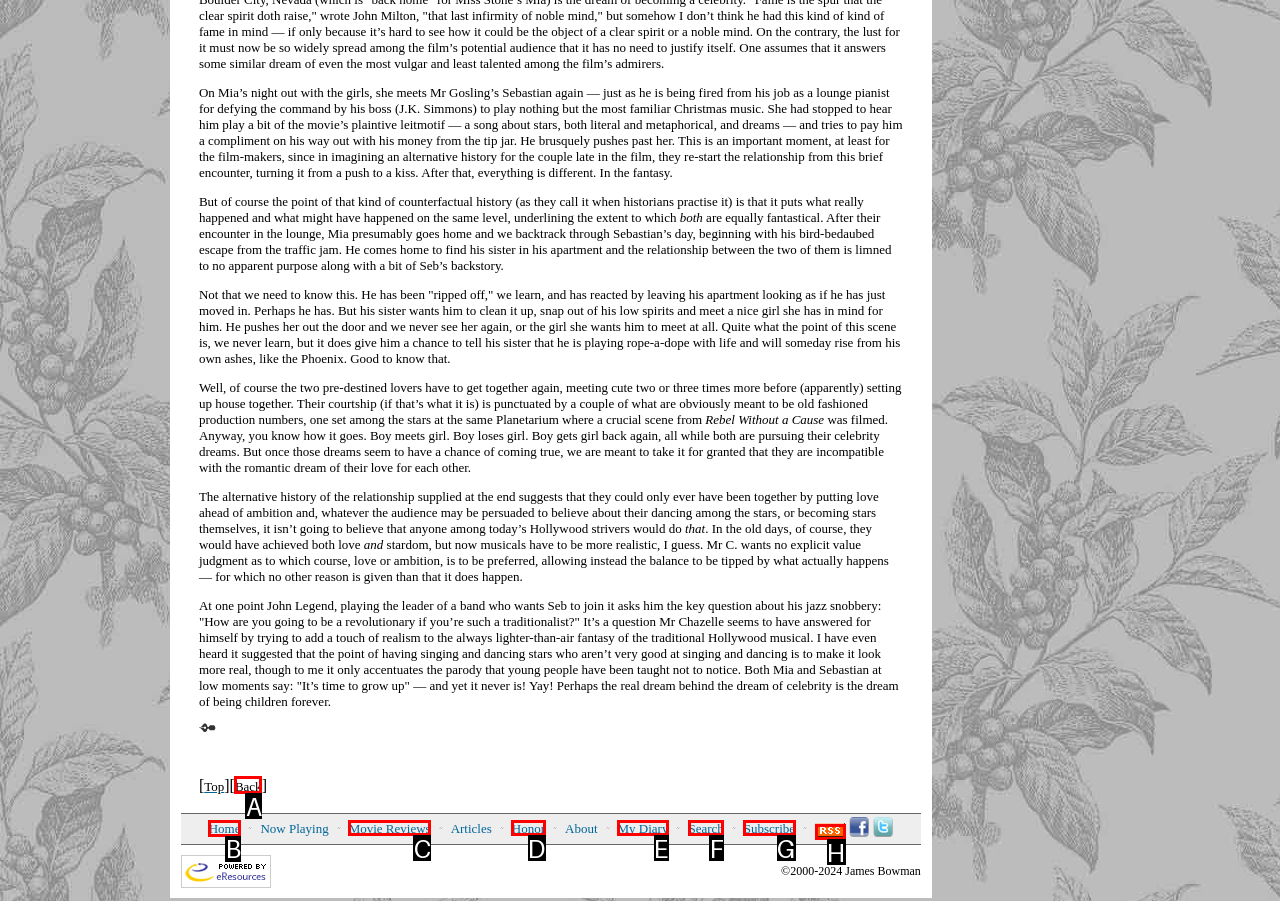Choose the HTML element to click for this instruction: Click on the 'Home' link Answer with the letter of the correct choice from the given options.

B